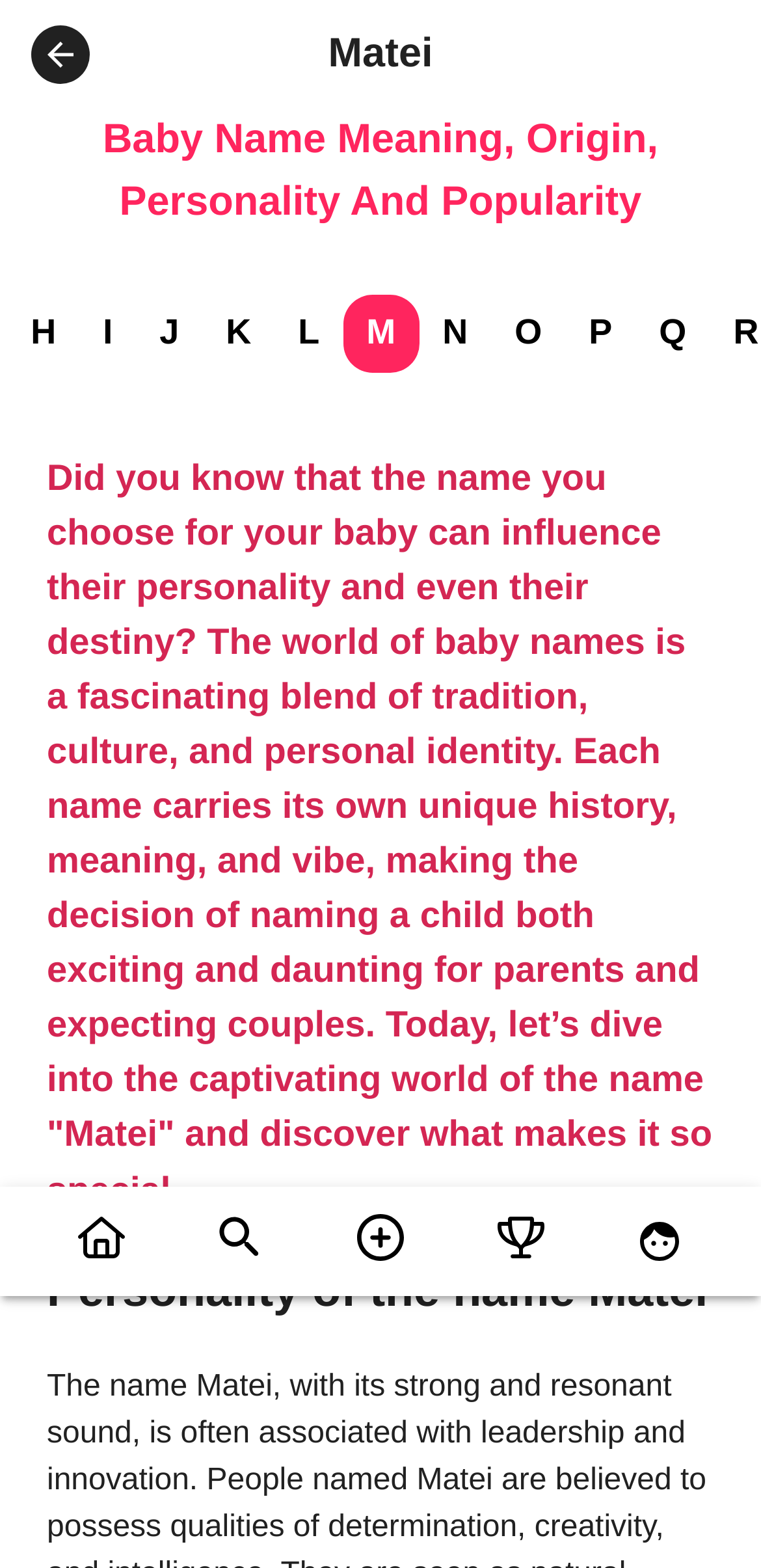Please mark the bounding box coordinates of the area that should be clicked to carry out the instruction: "Click the SEND button".

None